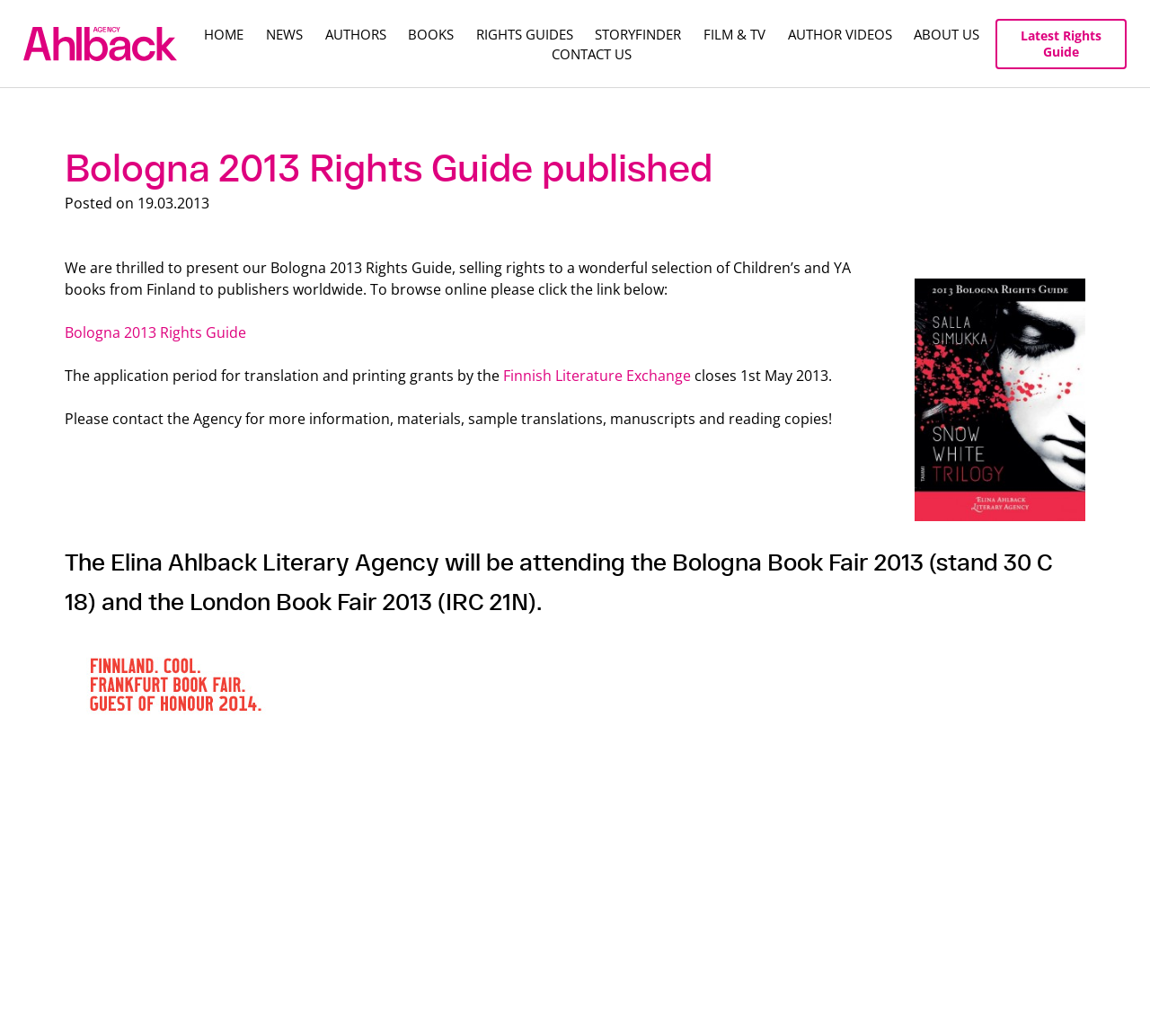Please find and report the bounding box coordinates of the element to click in order to perform the following action: "Go to the London Book Fair 2013 website". The coordinates should be expressed as four float numbers between 0 and 1, in the format [left, top, right, bottom].

[0.165, 0.567, 0.376, 0.594]